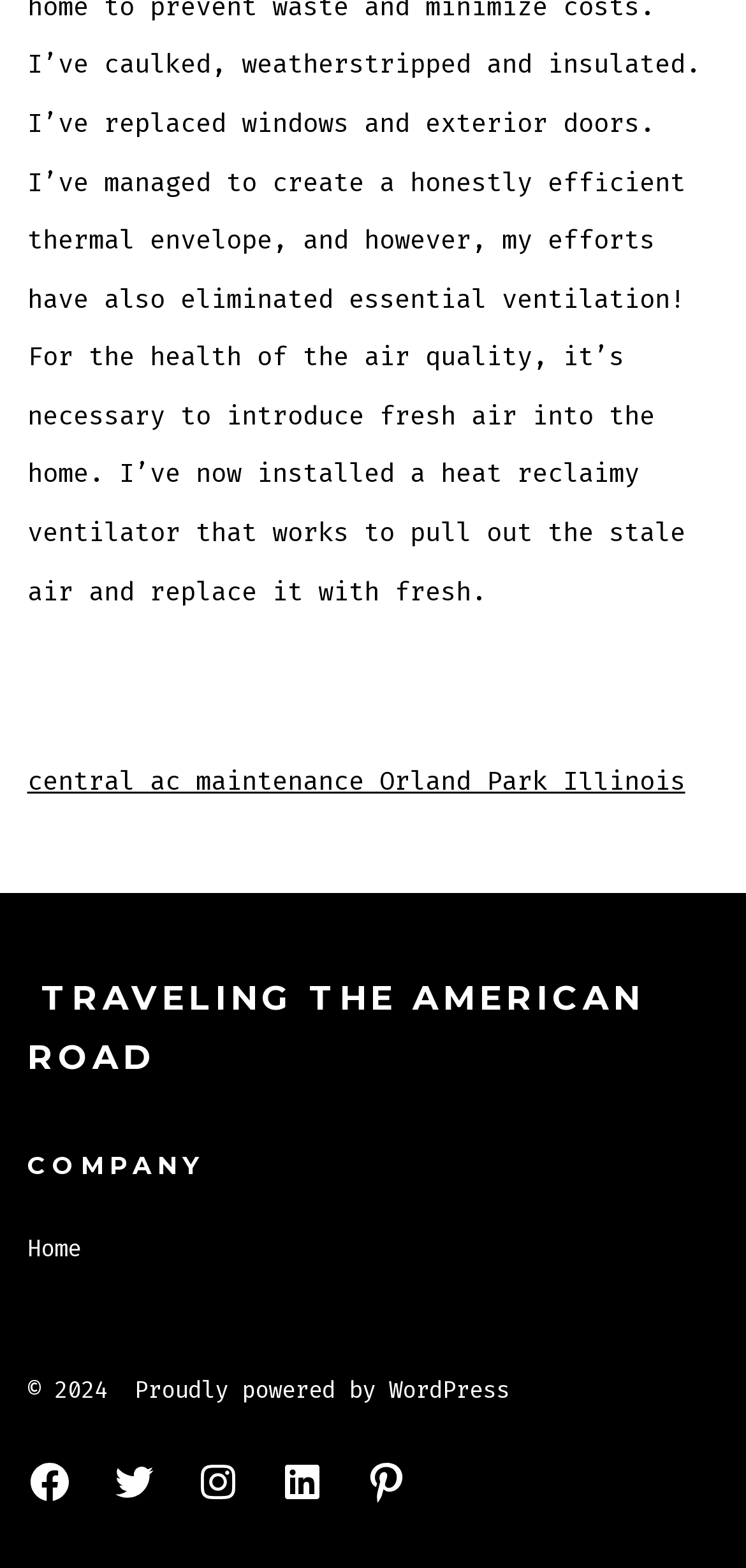Please locate the bounding box coordinates of the element that should be clicked to achieve the given instruction: "open Facebook in a new tab".

[0.021, 0.923, 0.113, 0.967]